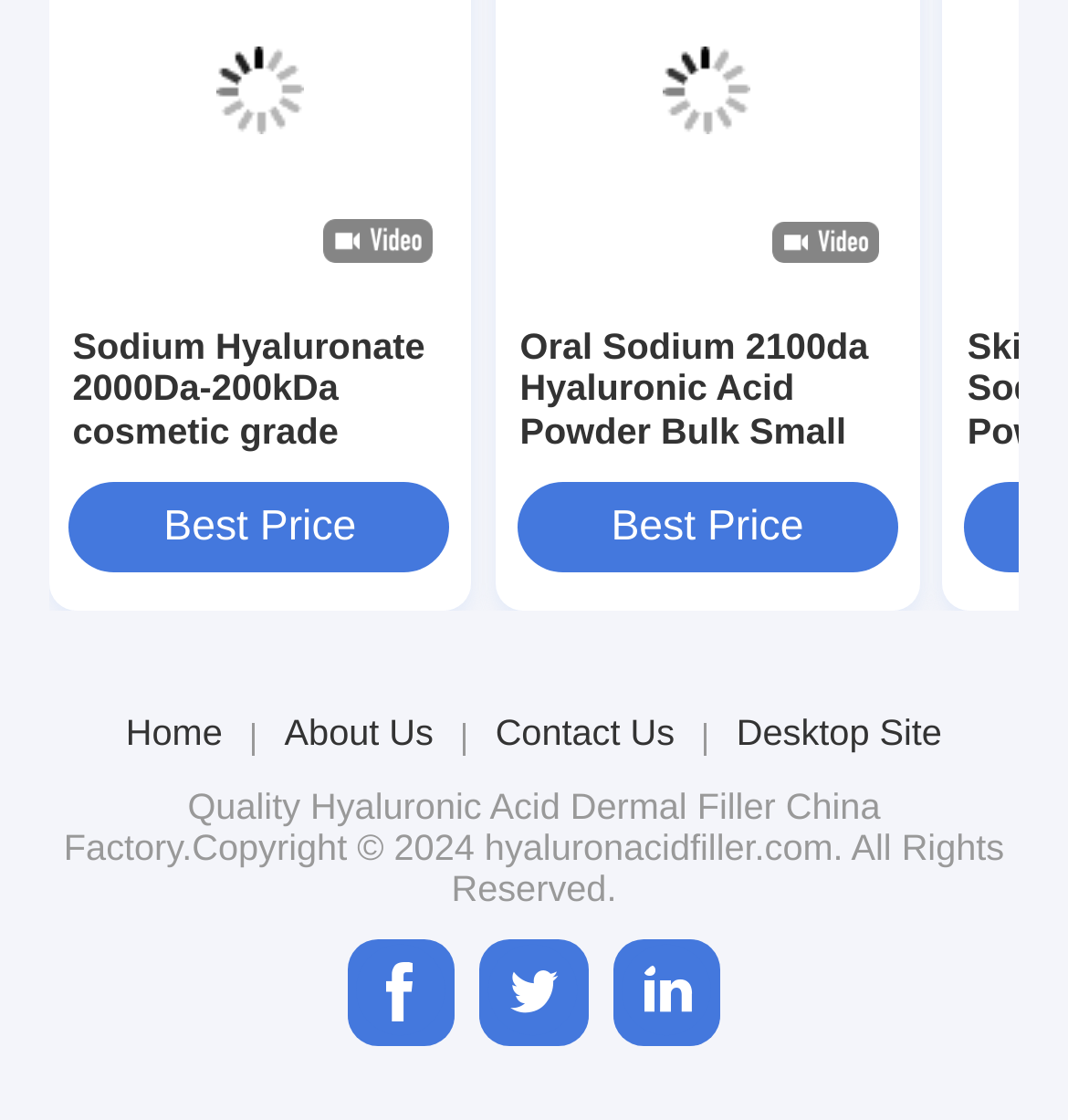Find the bounding box coordinates of the clickable area that will achieve the following instruction: "Learn more about Hyaluronic Acid Dermal Filler".

[0.291, 0.701, 0.726, 0.737]